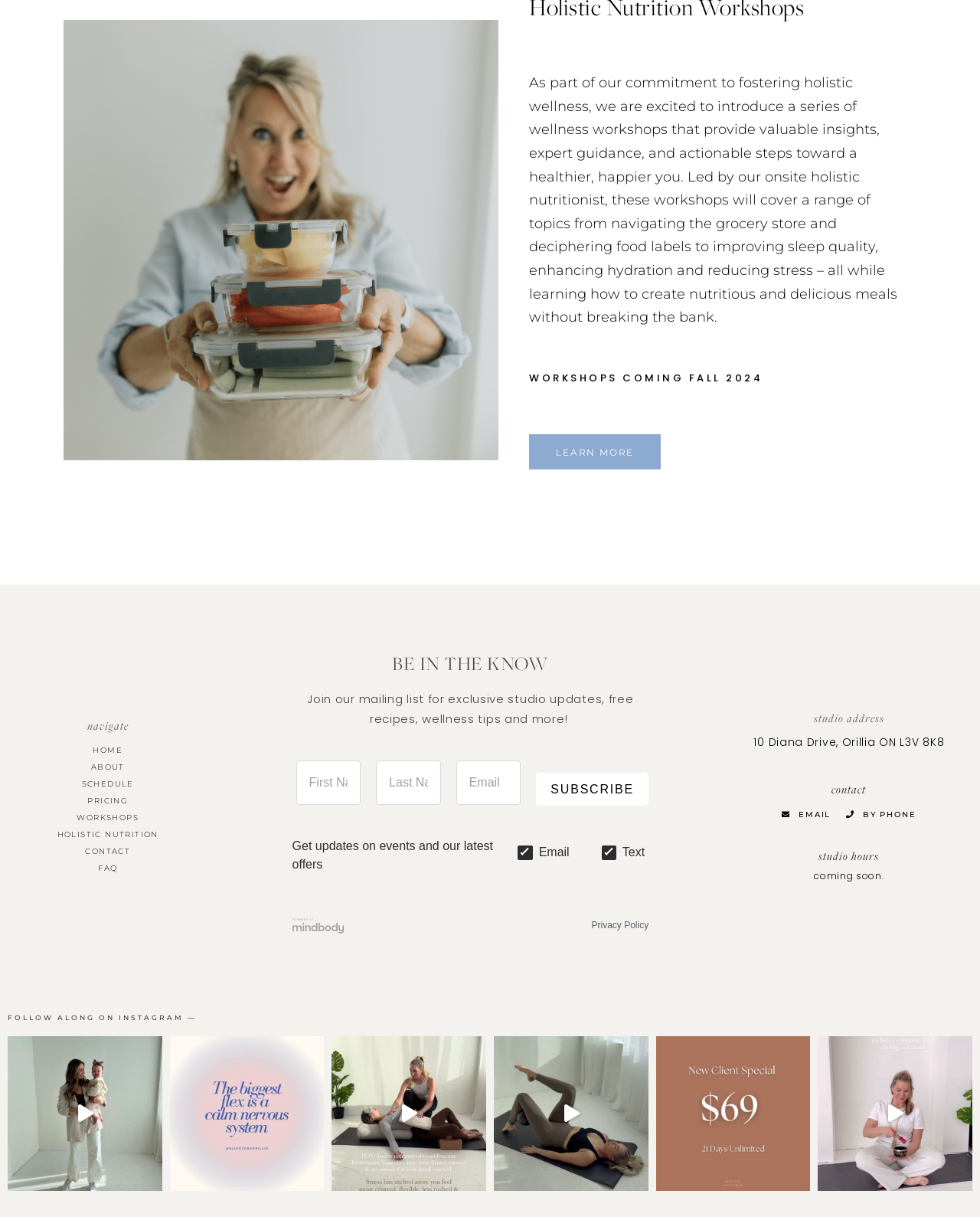What is the topic of the workshops?
Please ensure your answer to the question is detailed and covers all necessary aspects.

Based on the text 'As part of our commitment to fostering holistic wellness, we are excited to introduce a series of wellness workshops...' on the webpage, it is clear that the topic of the workshops is wellness.